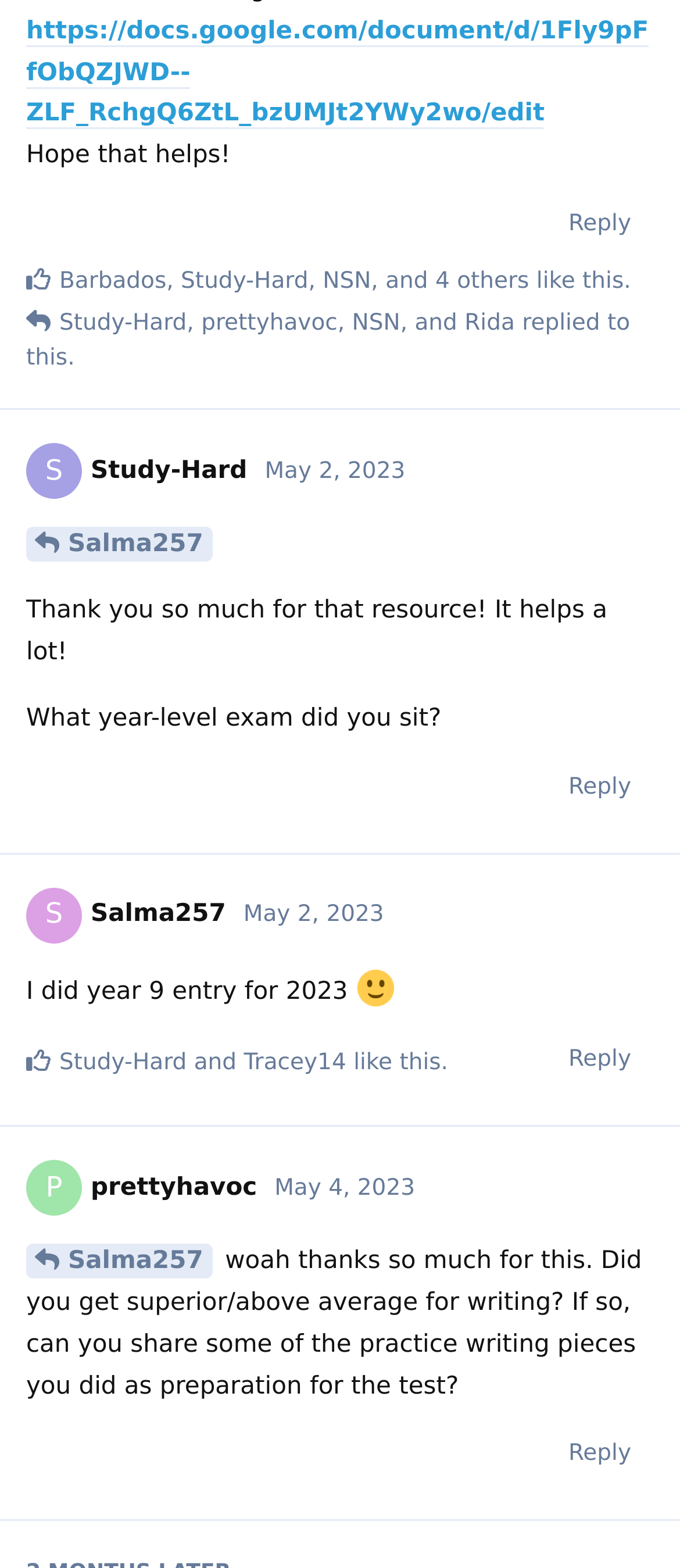Given the description: "4 others", determine the bounding box coordinates of the UI element. The coordinates should be formatted as four float numbers between 0 and 1, [left, top, right, bottom].

[0.64, 0.169, 0.778, 0.191]